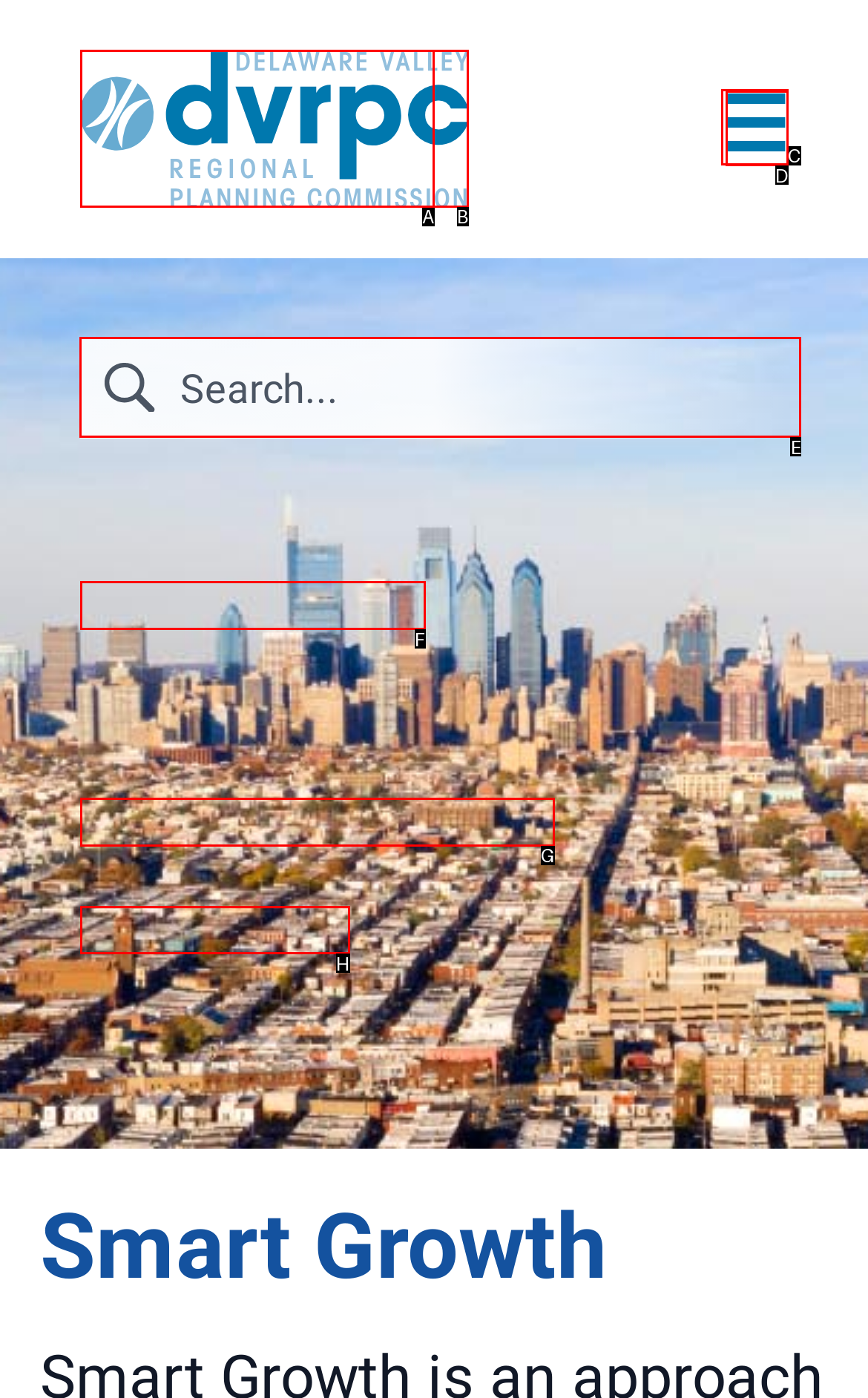Determine the correct UI element to click for this instruction: Search for something. Respond with the letter of the chosen element.

E